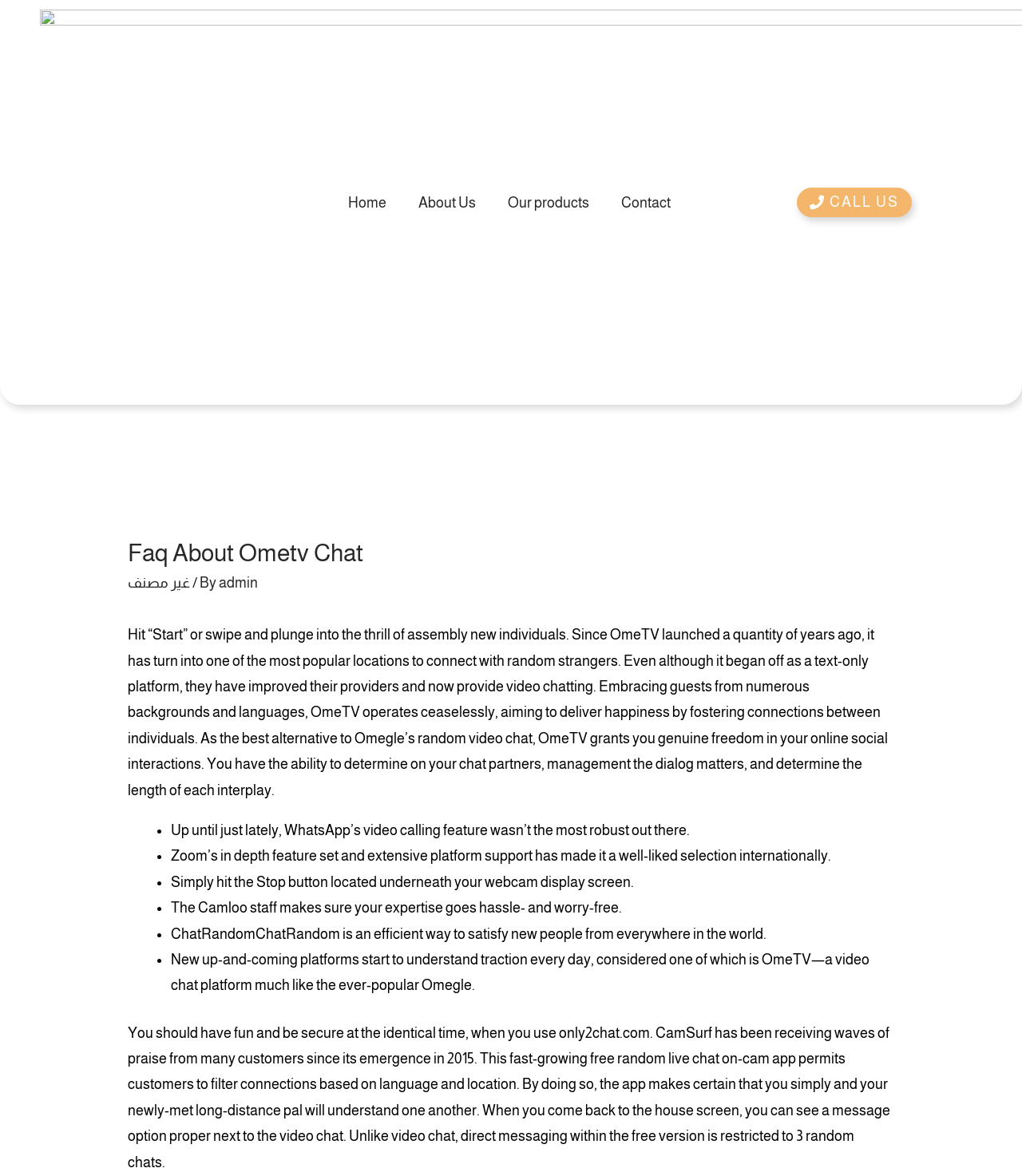Identify the coordinates of the bounding box for the element described below: "places to visit". Return the coordinates as four float numbers between 0 and 1: [left, top, right, bottom].

None